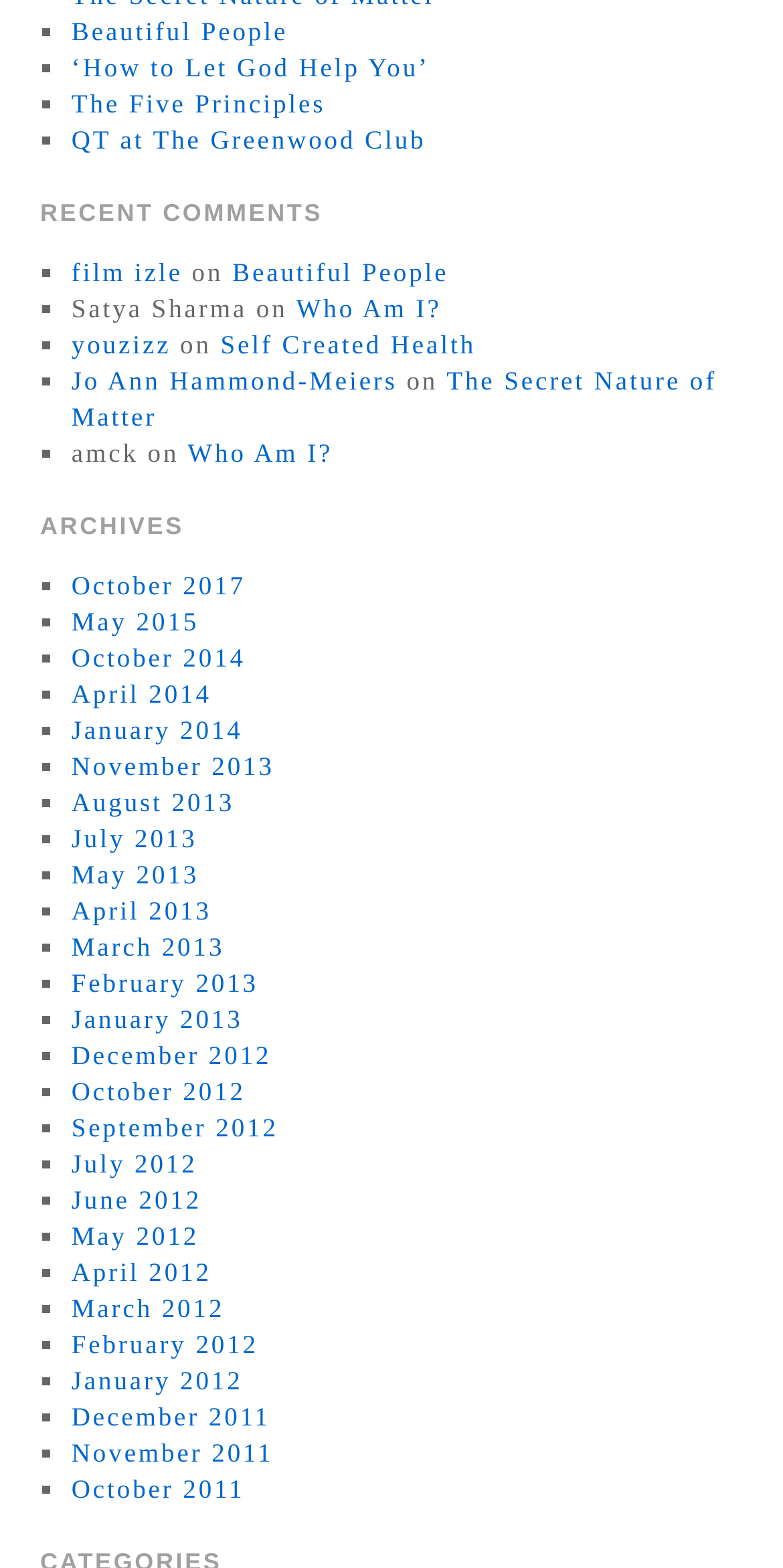Answer with a single word or phrase: 
What is the title of the first article?

Beautiful People